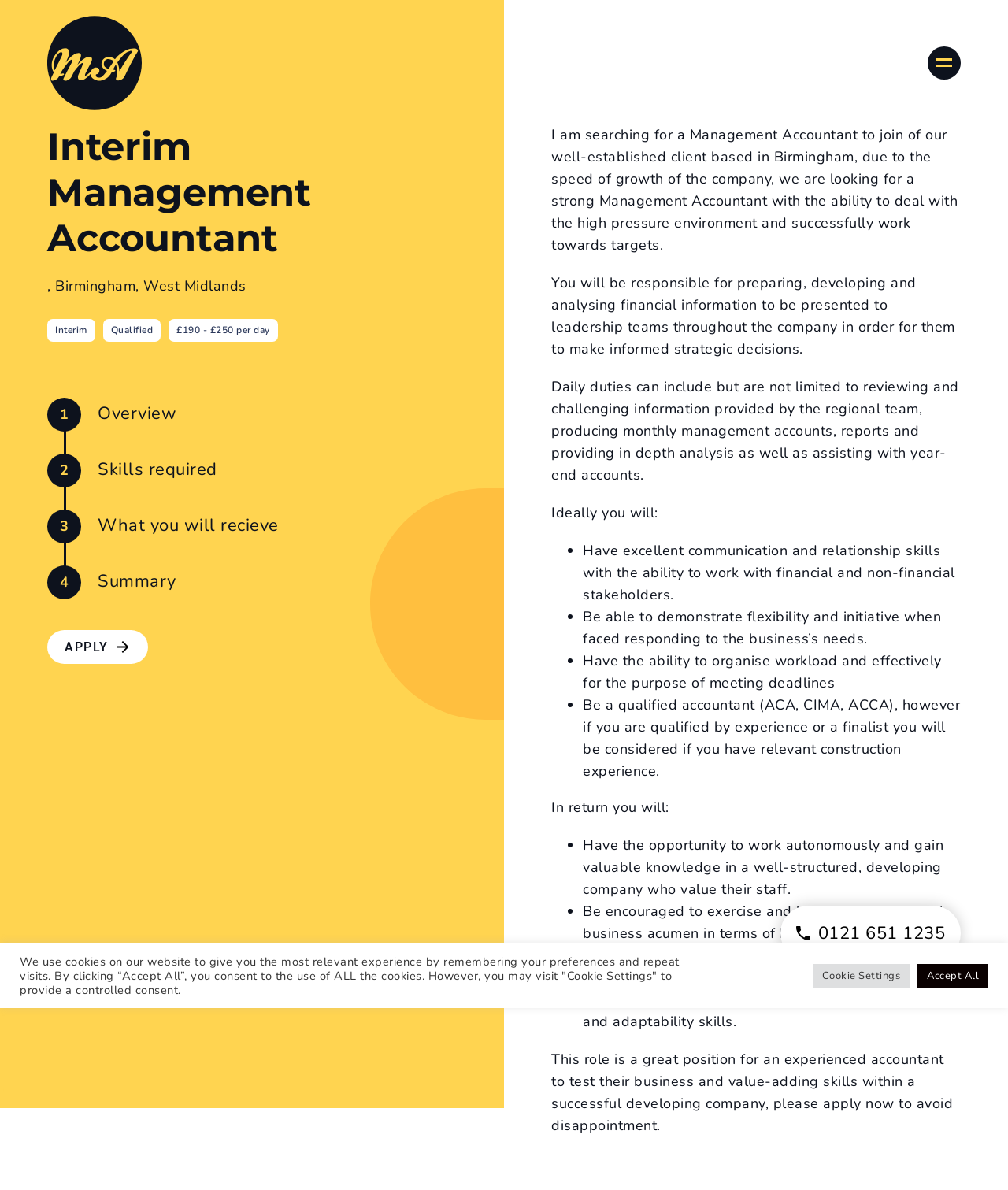Answer the following query concisely with a single word or phrase:
What is the job title being searched for?

Management Accountant